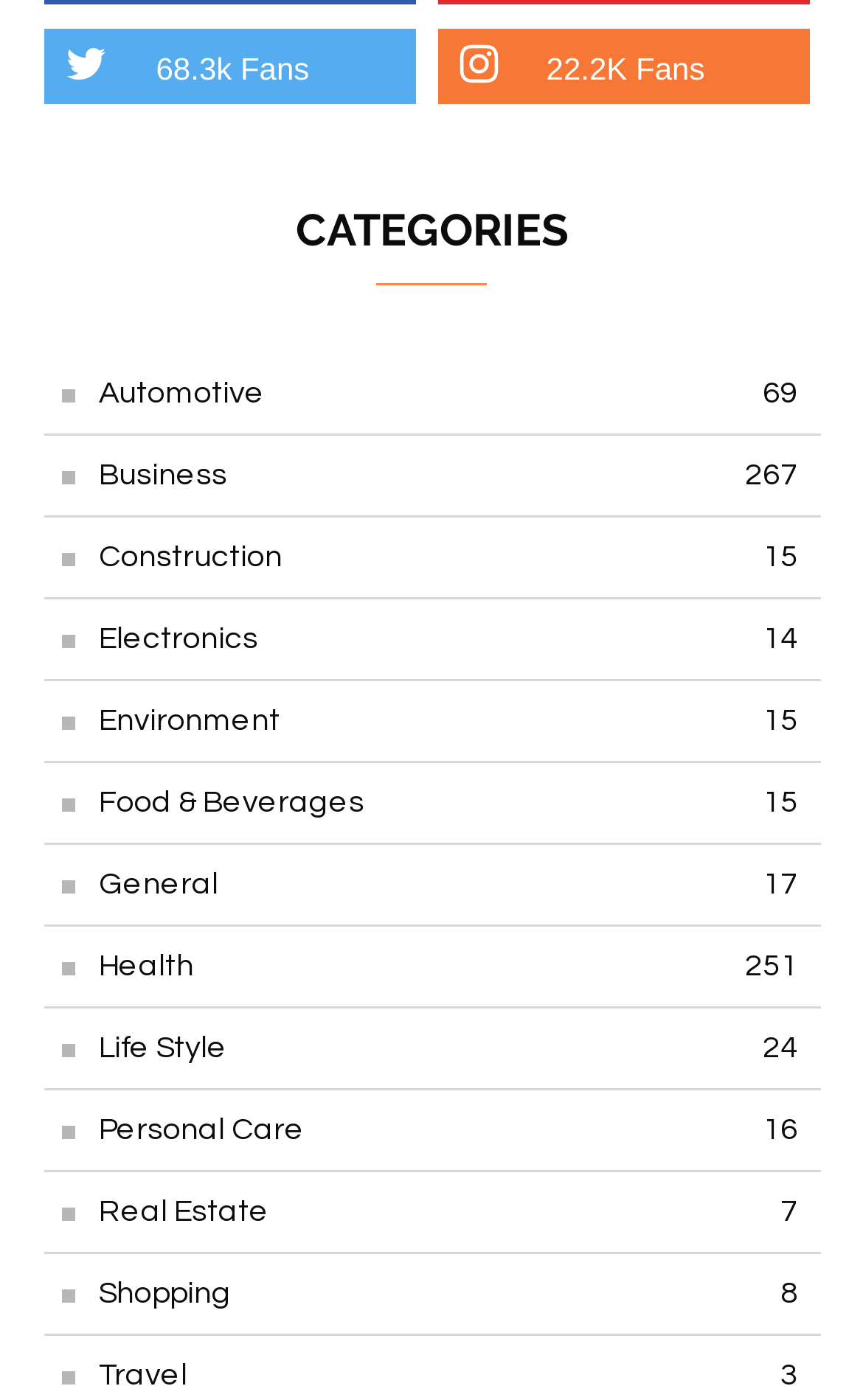Determine the bounding box coordinates for the area that should be clicked to carry out the following instruction: "Follow the user with 68.3k fans".

[0.05, 0.02, 0.482, 0.074]